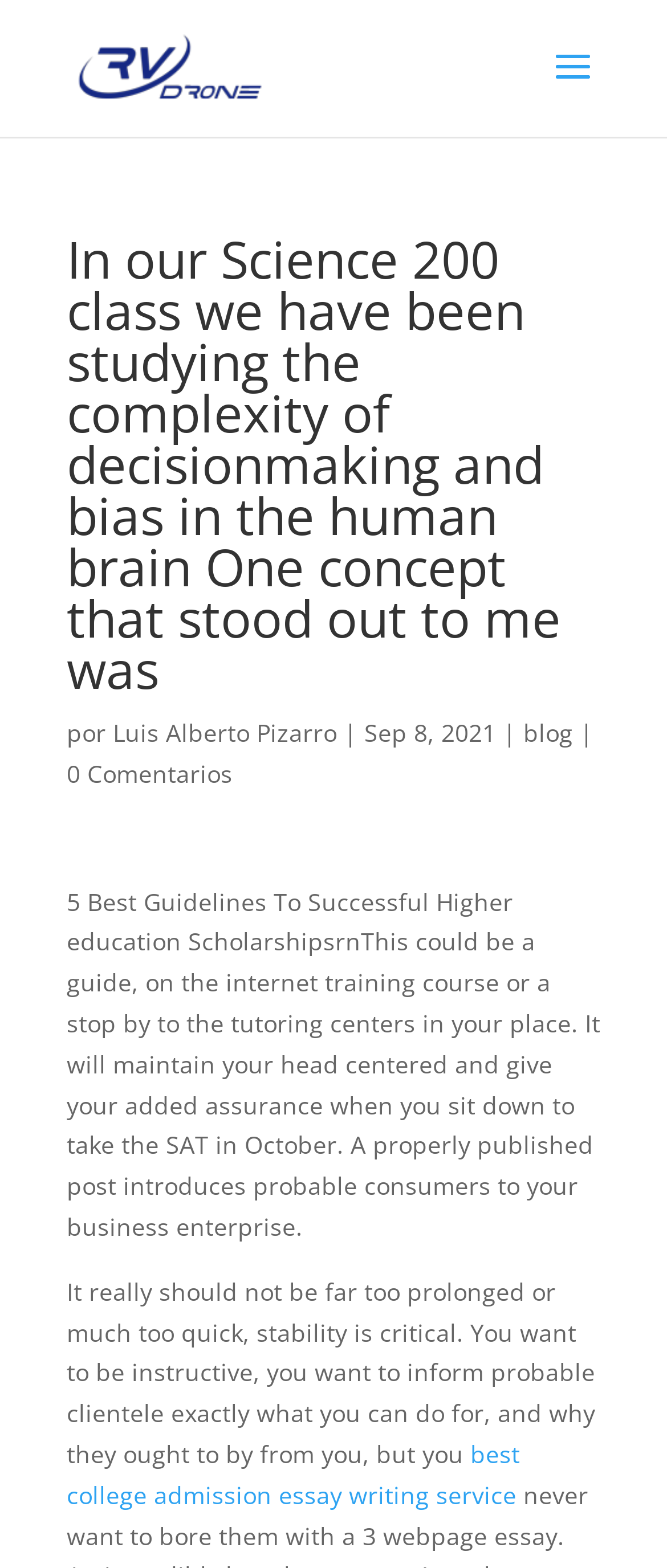What is the name of the drone mentioned?
Answer the question with just one word or phrase using the image.

RV Drone